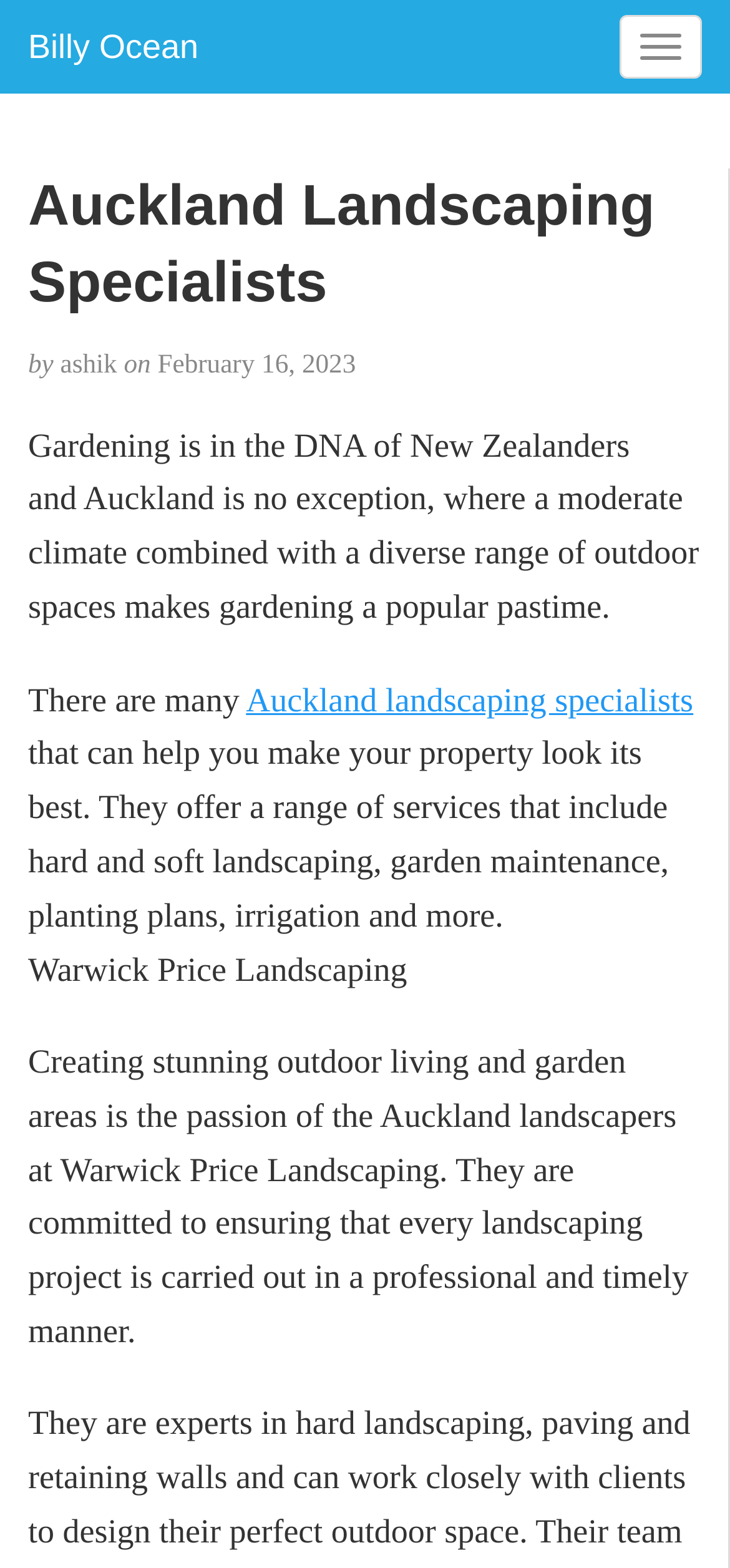What is the name of the company that creates stunning outdoor living and garden areas? Refer to the image and provide a one-word or short phrase answer.

Warwick Price Landscaping